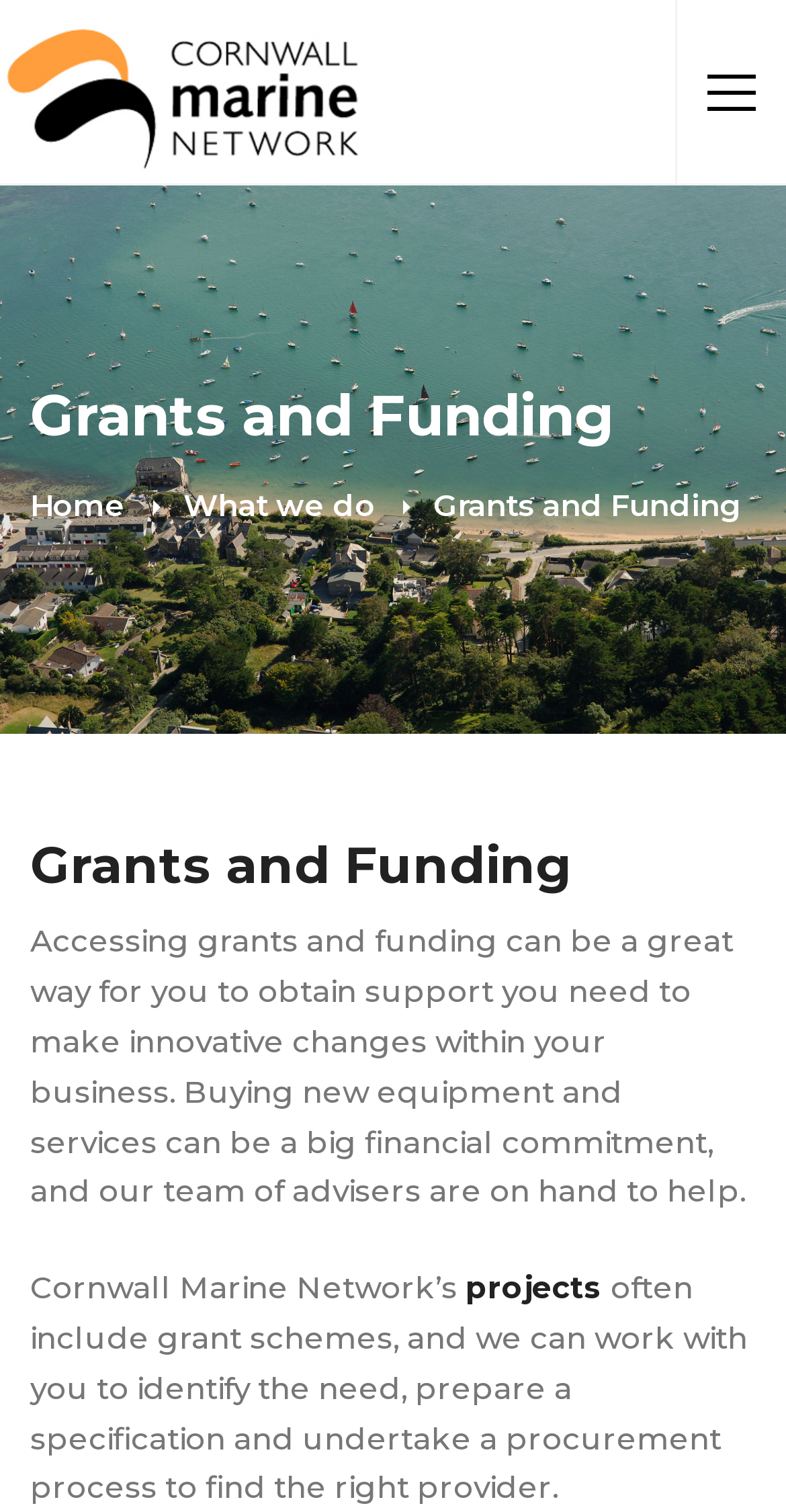Given the element description: "alt="Cornwall Marine Network"", predict the bounding box coordinates of this UI element. The coordinates must be four float numbers between 0 and 1, given as [left, top, right, bottom].

[0.049, 0.0, 0.515, 0.121]